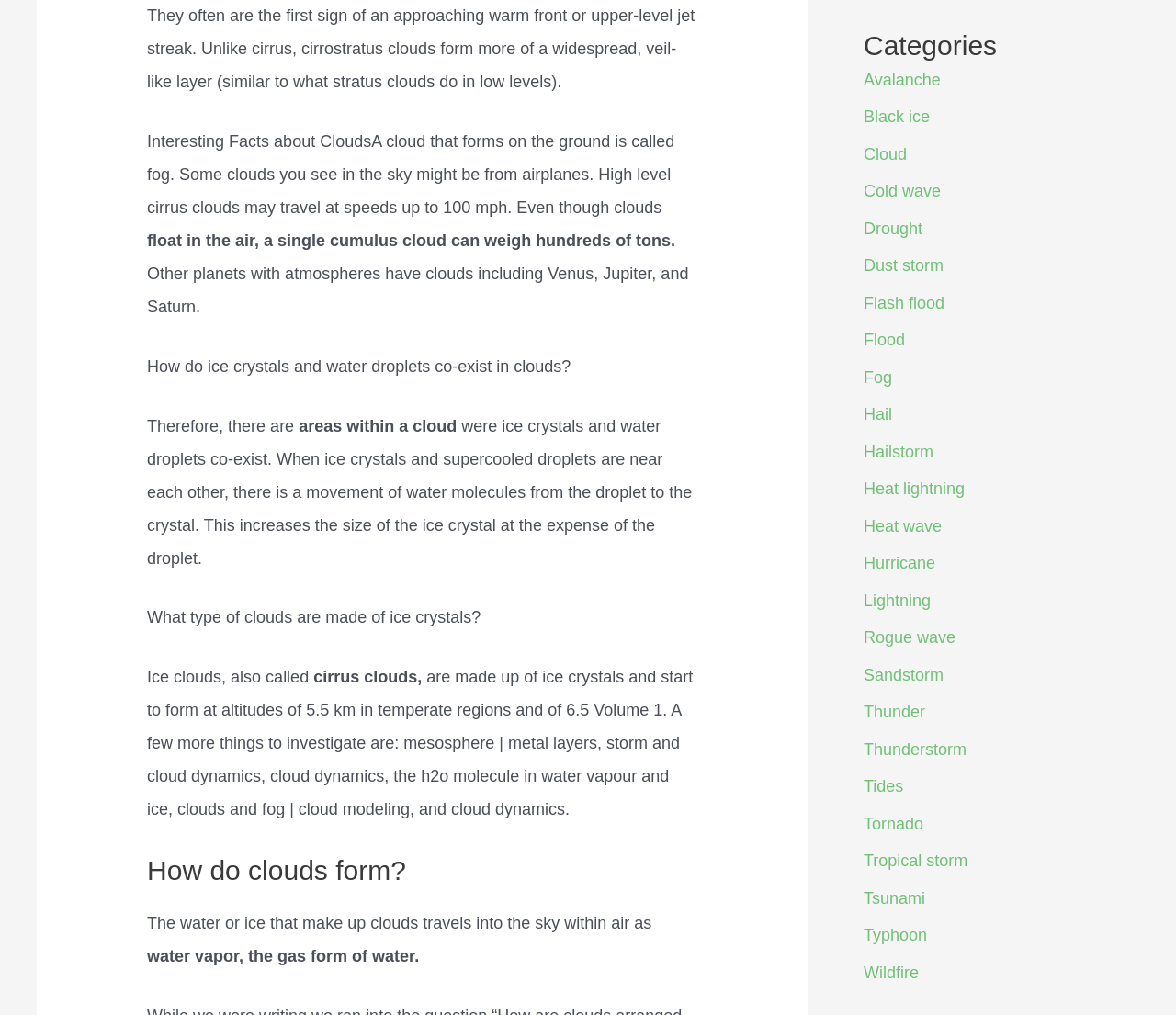Locate the bounding box coordinates of the area where you should click to accomplish the instruction: "Click on the 'Hurricane' link".

[0.734, 0.546, 0.795, 0.564]